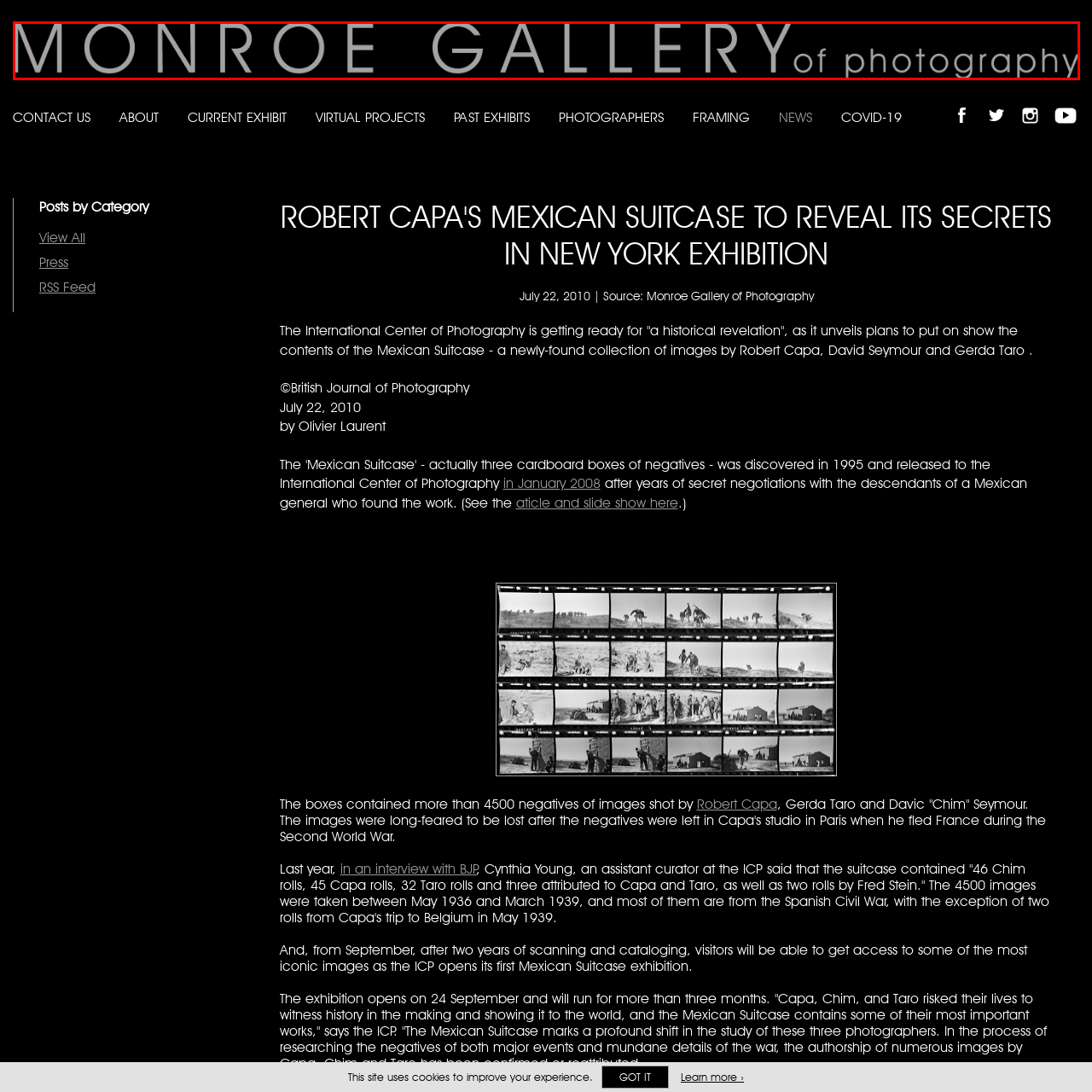Pay attention to the red boxed area, What is the title of the upcoming exhibition? Provide a one-word or short phrase response.

Robert Capa's Mexican Suitcase